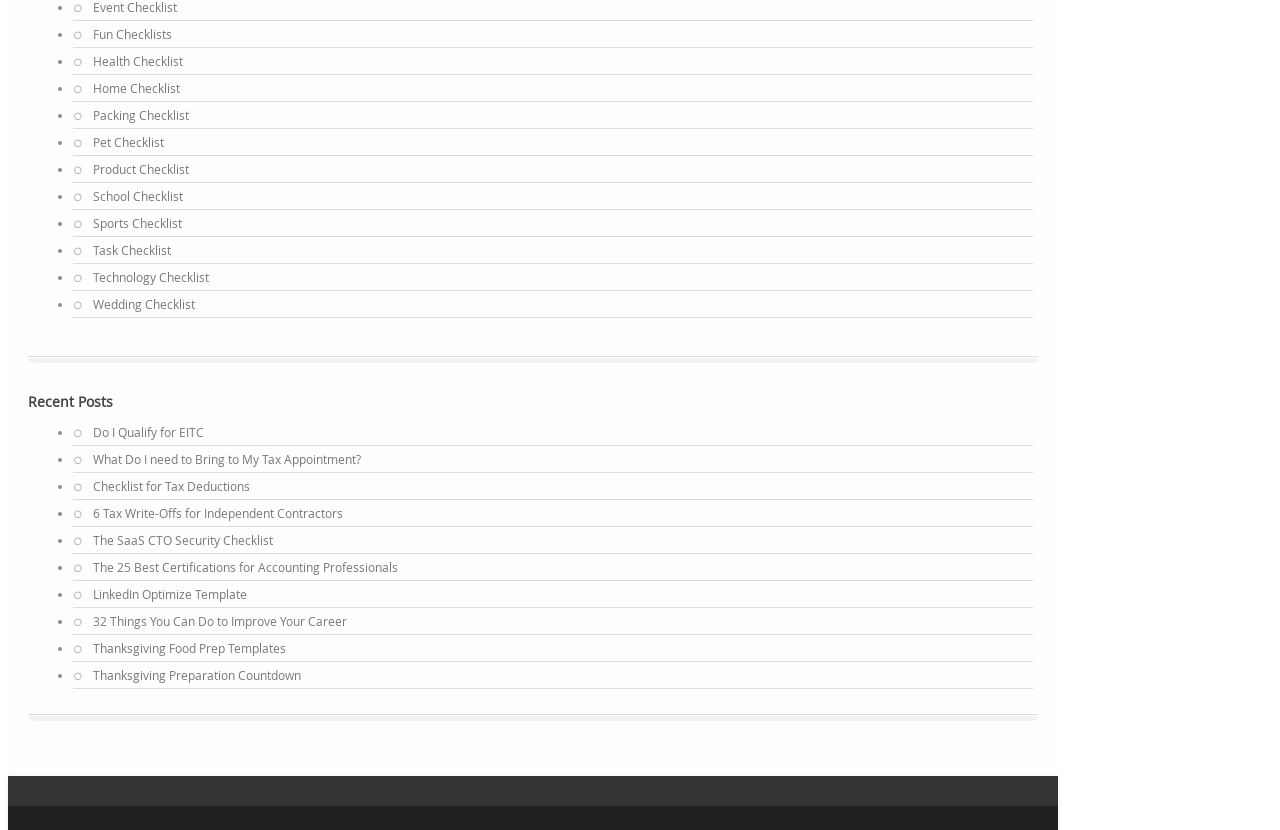What is the purpose of the link 'Thanksgiving Food Prep Templates'? Please answer the question using a single word or phrase based on the image.

Food prep